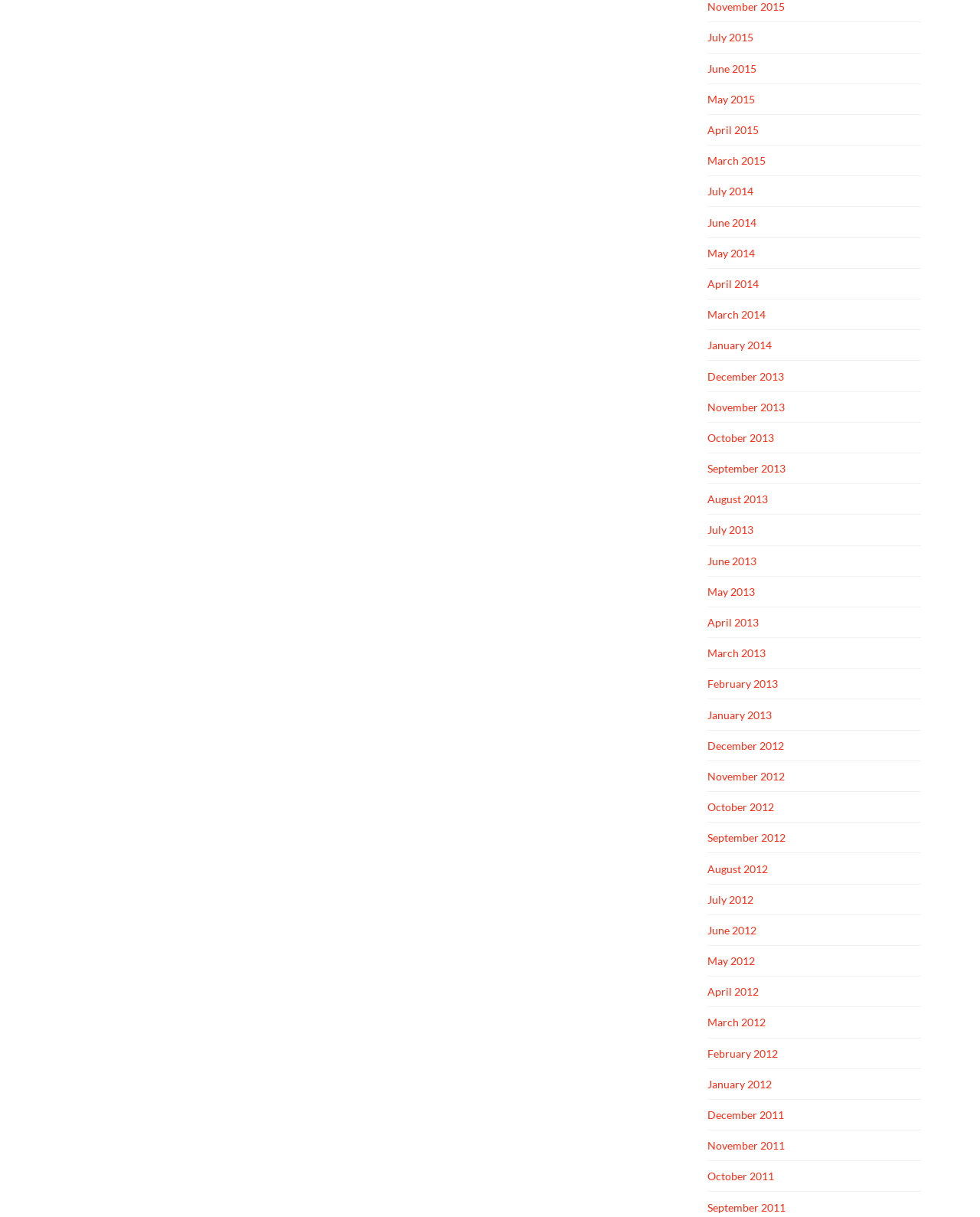Determine the bounding box coordinates of the element's region needed to click to follow the instruction: "Click the icon". Provide these coordinates as four float numbers between 0 and 1, formatted as [left, top, right, bottom].

[0.965, 0.019, 0.992, 0.041]